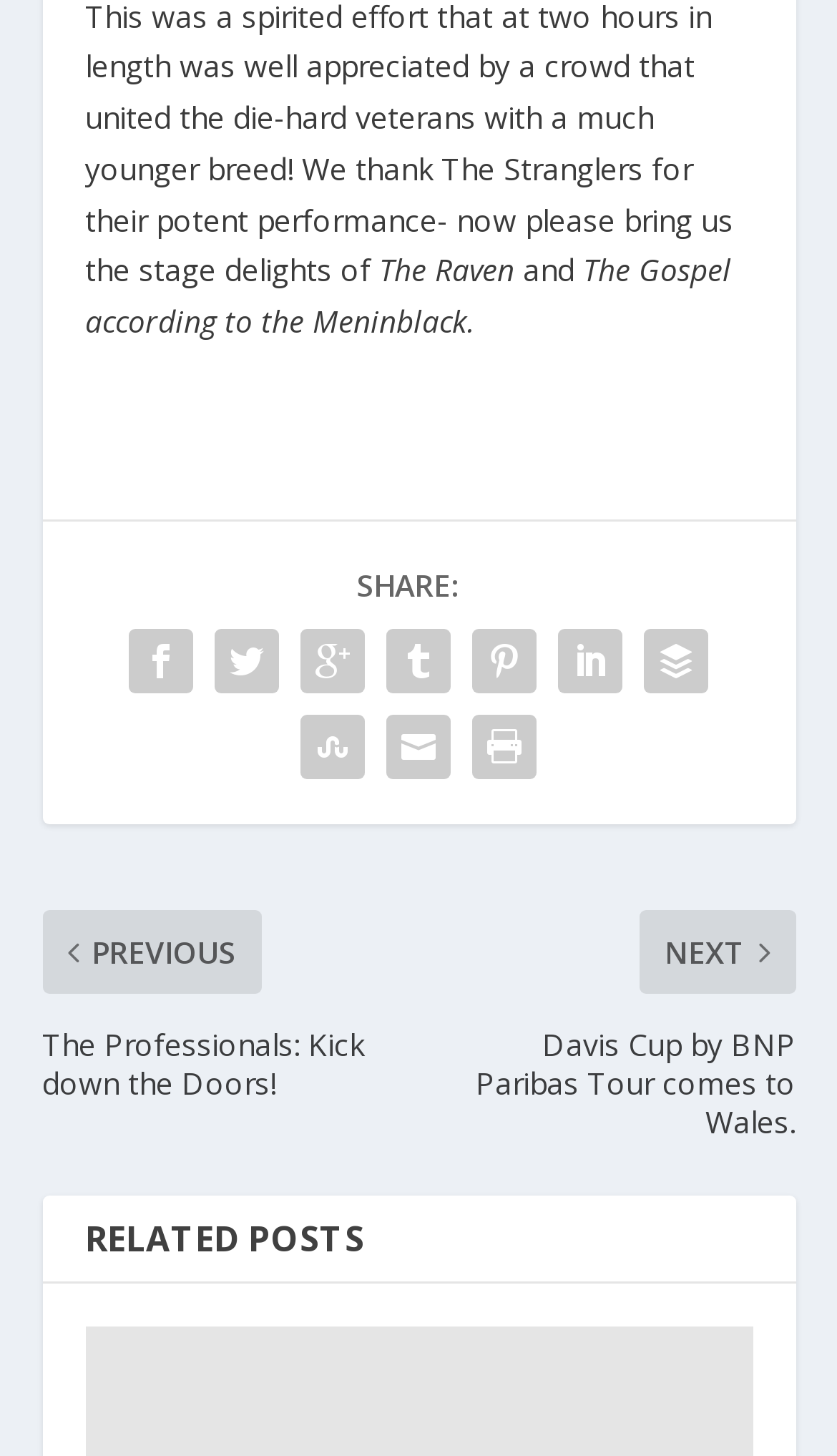Could you highlight the region that needs to be clicked to execute the instruction: "Share on Facebook"?

[0.141, 0.425, 0.244, 0.484]